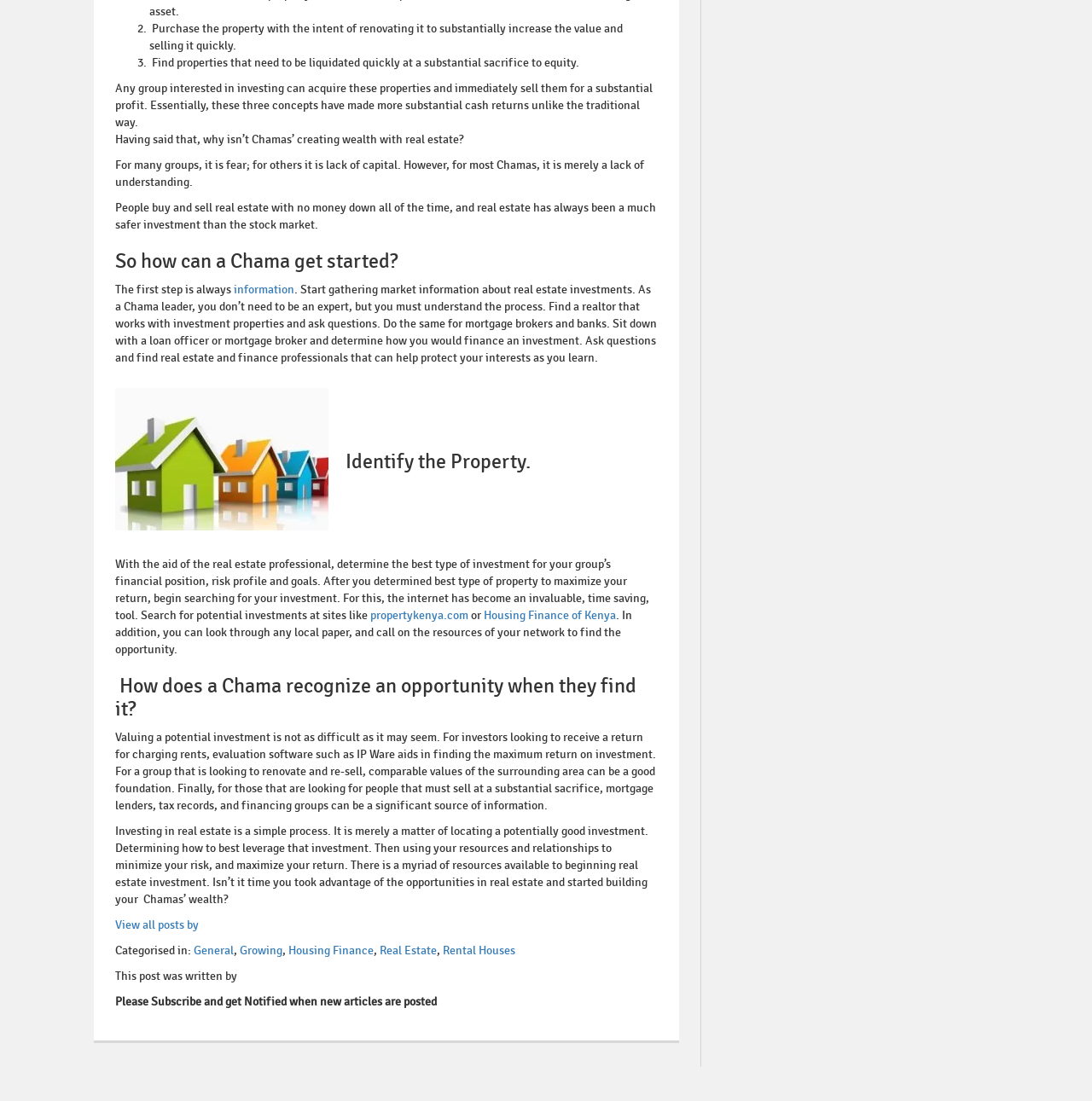Identify the bounding box for the described UI element: "Pixel River".

None